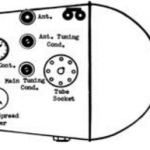Generate a comprehensive caption that describes the image.

The image depicts a schematic drawing of a vintage radio transmitter, showcasing various components and controls. On the panel, labeled dials and sockets illustrate the functionalities of the device, including:

- **Ant.** - likely indicating the antenna connection.
- **Main Tuning Cond.** - which suggests it’s for tuning the main frequency.
- **Ant. Tuning Cond.** - used for optimizing antenna performance.
- **Tube Socket** - indicating where vacuum tubes would be placed, essential for the radio's operation.

The design illustrates the mid-20th century engineering style typical of amateur radio equipment, reflecting the hobby's rich history in communication technology and its contributions to radio operations. This image is part of the "Canteen Radio" section, which highlights aspects of amateur radio history, such as equipment used during significant events.